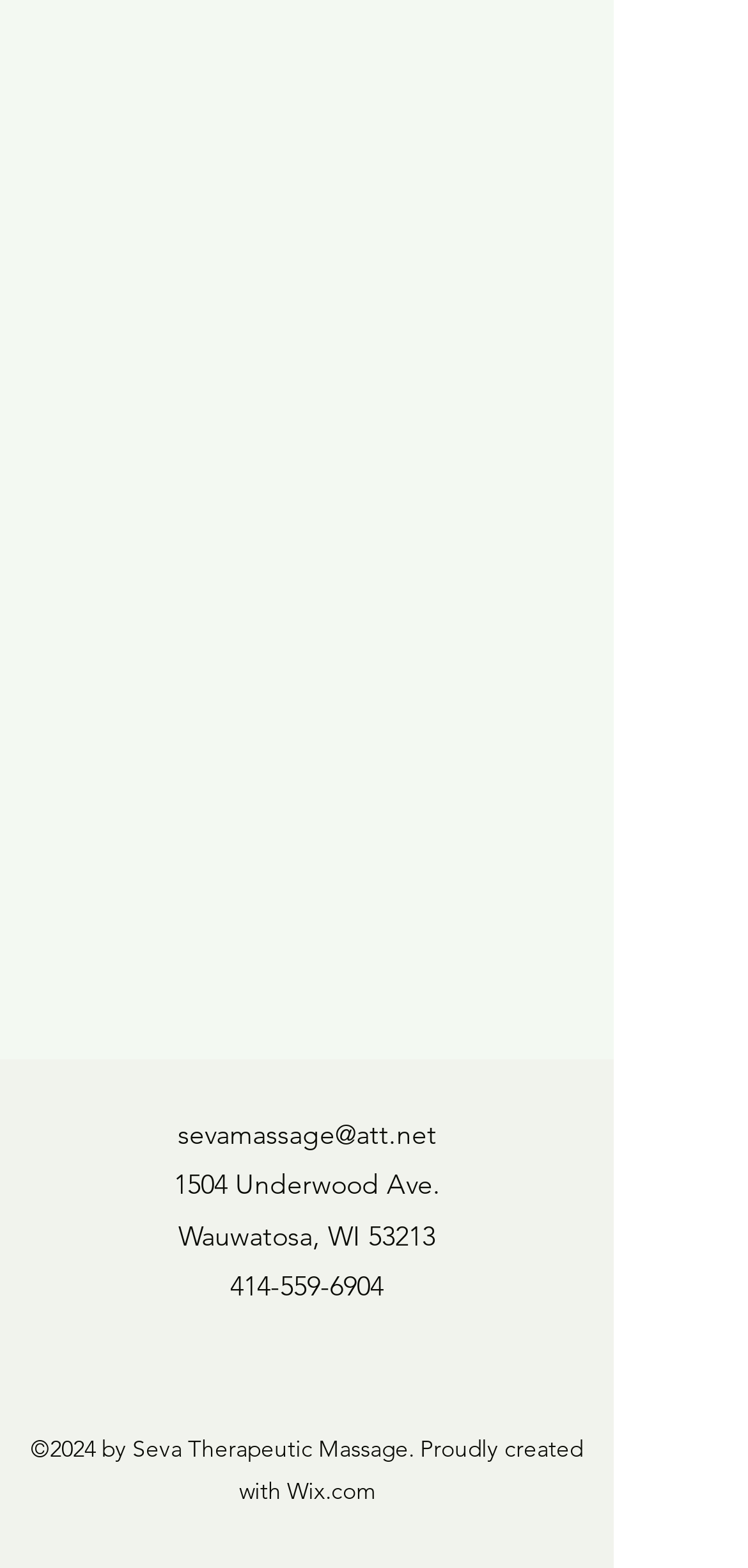Bounding box coordinates are given in the format (top-left x, top-left y, bottom-right x, bottom-right y). All values should be floating point numbers between 0 and 1. Provide the bounding box coordinate for the UI element described as: 414-559-6904

[0.308, 0.809, 0.513, 0.831]